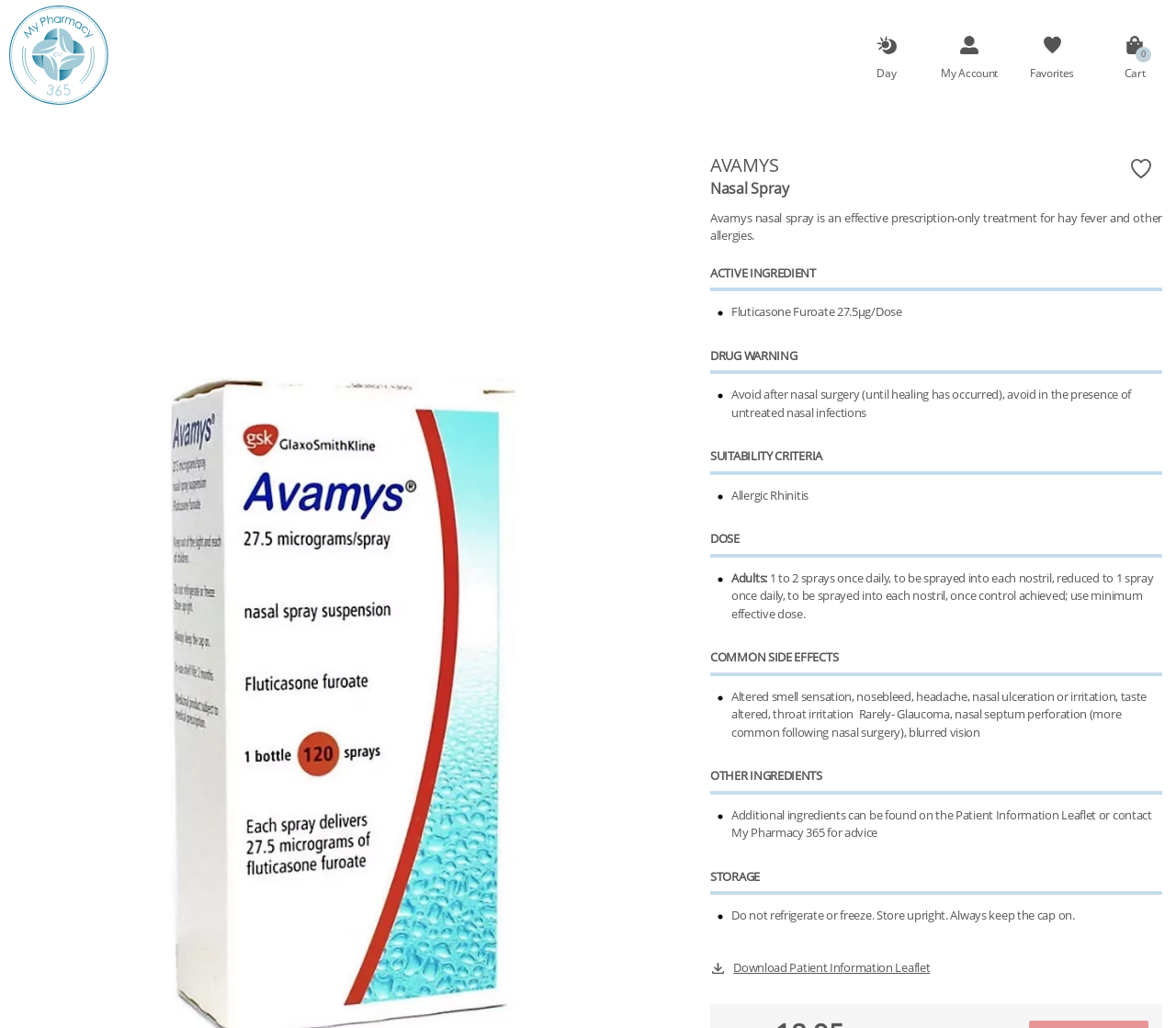Explain in detail what is displayed on the webpage.

The webpage is about Avamys nasal spray, a prescription-only treatment for hay fever and other allergies. At the top left corner, there is a small image. On the top right corner, there are four links: "Day", "My Account", "Favorites", and "0 Cart", each accompanied by a small image. 

Below these links, there is a large image. The main content of the webpage starts with a heading "AVAMYS" followed by a link "Nasal Spray". Below this, there is a paragraph describing Avamys nasal spray as an effective prescription-only treatment for hay fever and other allergies.

The webpage is divided into several sections, including "ACTIVE INGREDIENT", "DRUG WARNING", "SUITABILITY CRITERIA", "DOSE", "COMMON SIDE EFFECTS", "OTHER INGREDIENTS", and "STORAGE". Each section has a heading and a corresponding description or list of information. 

At the bottom of the webpage, there is a link to "Download Patient Information Leaflet" accompanied by a small image.